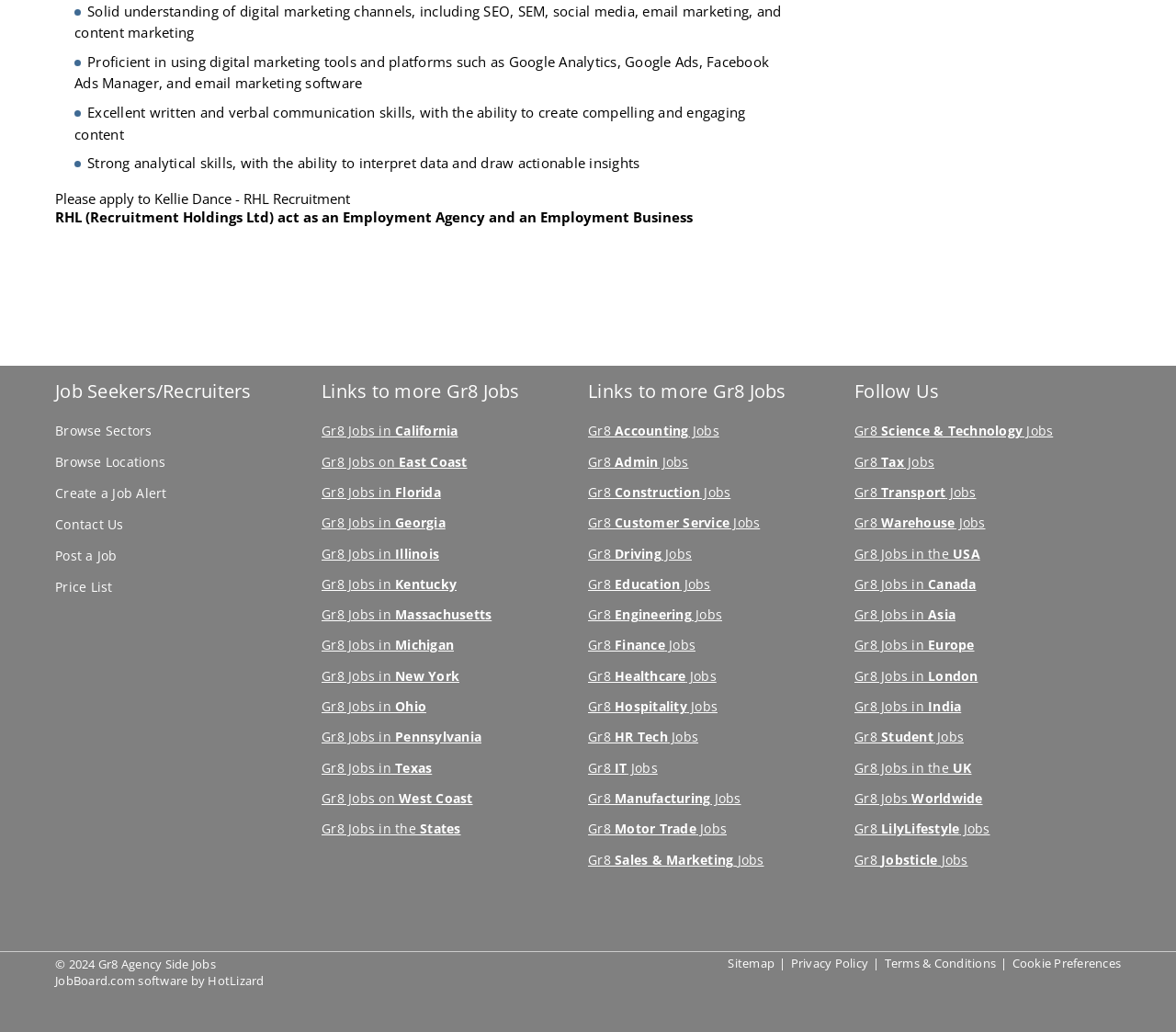Answer the question below in one word or phrase:
What is the job seeker's required skill?

digital marketing